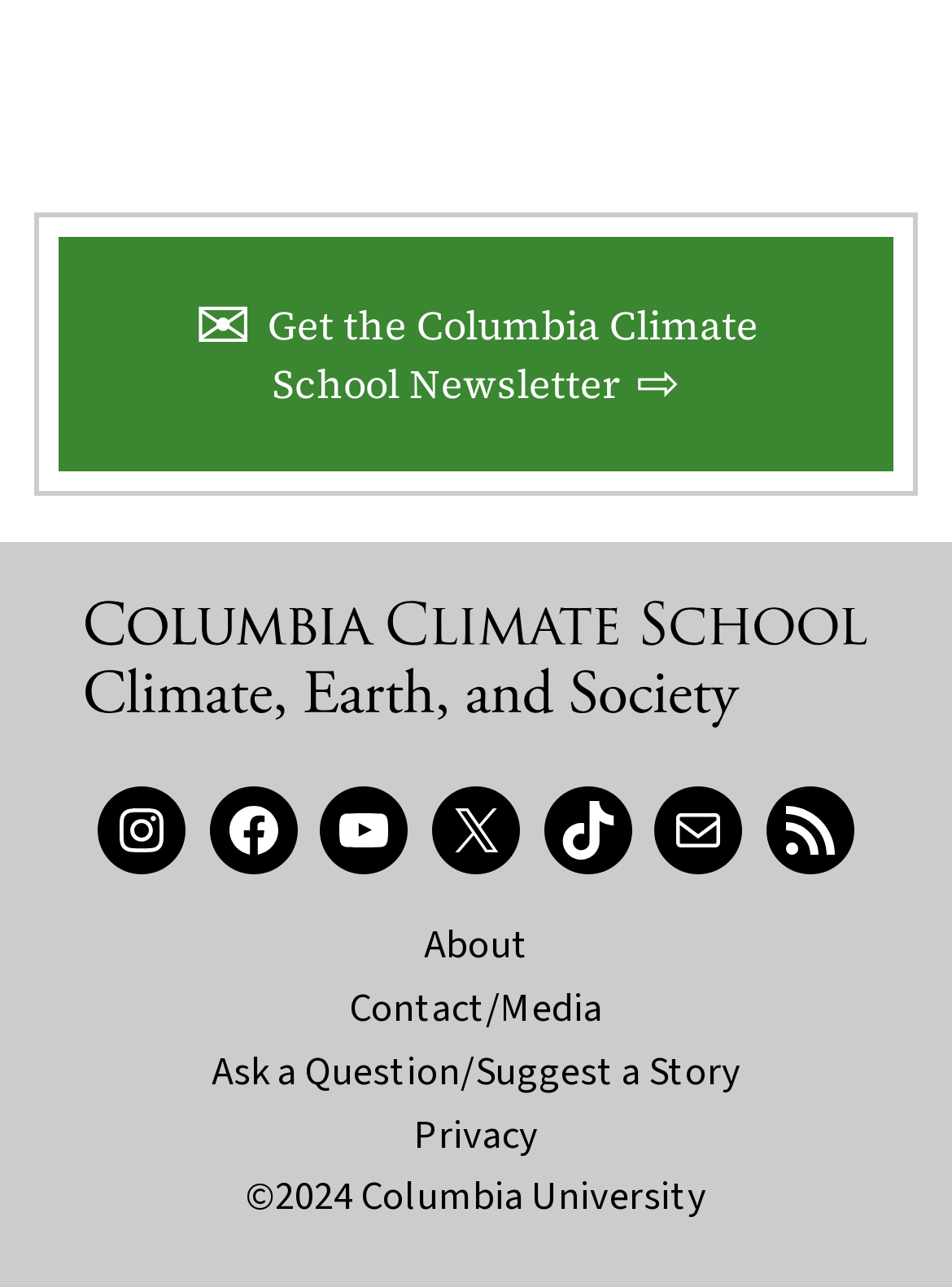What is the name of the school?
Please answer the question with a single word or phrase, referencing the image.

Columbia Climate School